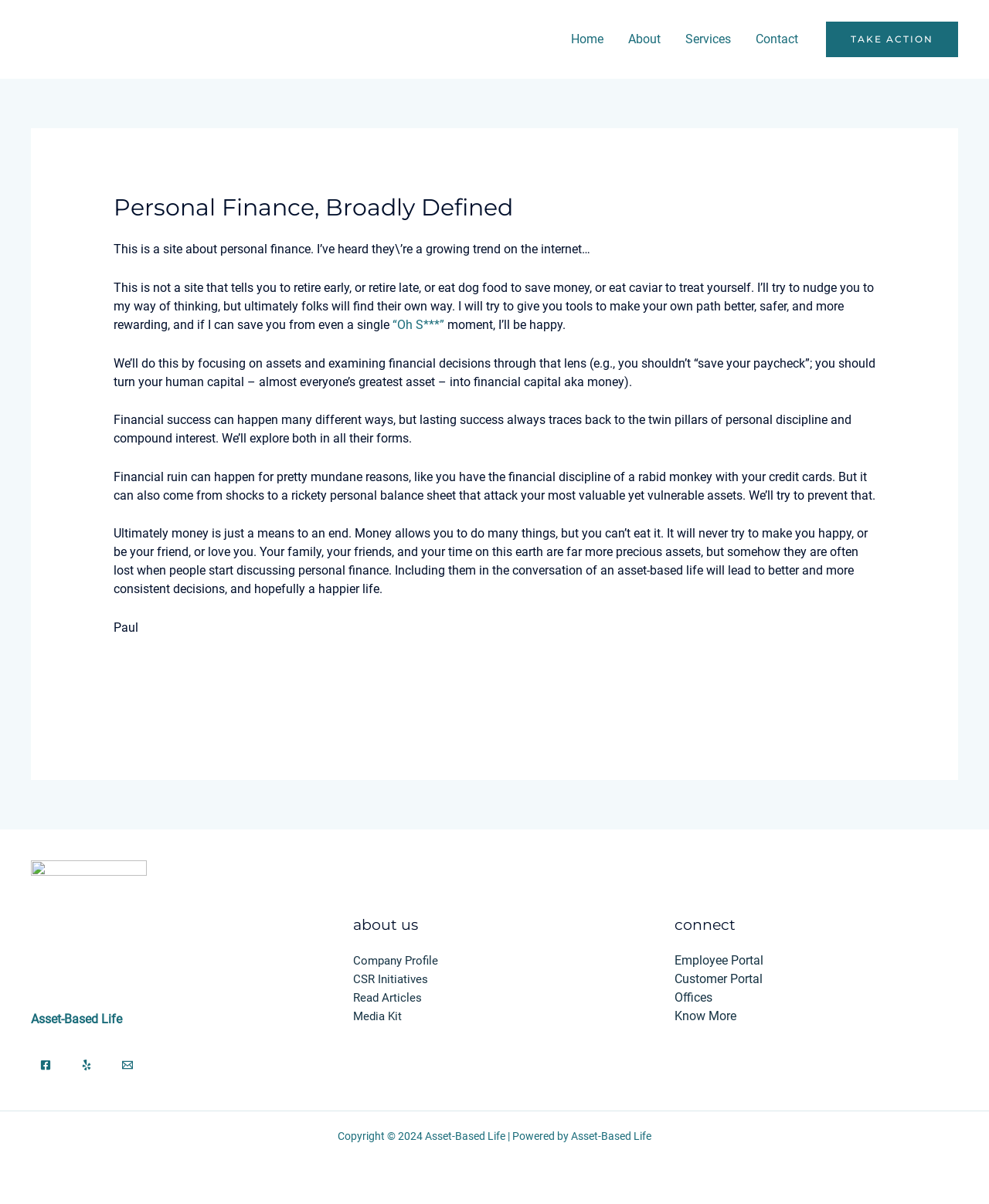What is the twin pillar of personal discipline?
Provide a comprehensive and detailed answer to the question.

According to the website, the twin pillars of personal discipline are personal discipline and compound interest, as stated in the text 'Financial success can happen many different ways, but lasting success always traces back to the twin pillars of personal discipline and compound interest...' This highlights the importance of both personal discipline and compound interest in achieving financial success.